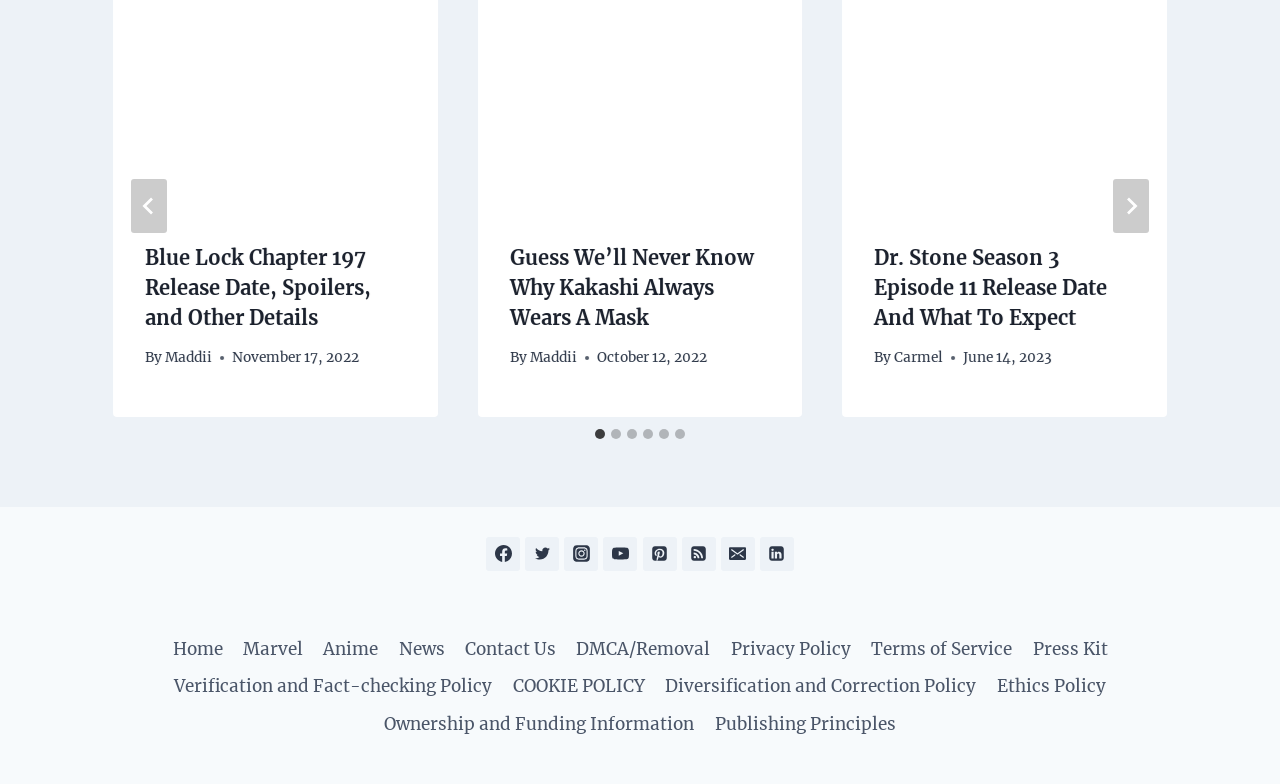How many social media links are there in the footer?
Give a one-word or short-phrase answer derived from the screenshot.

8